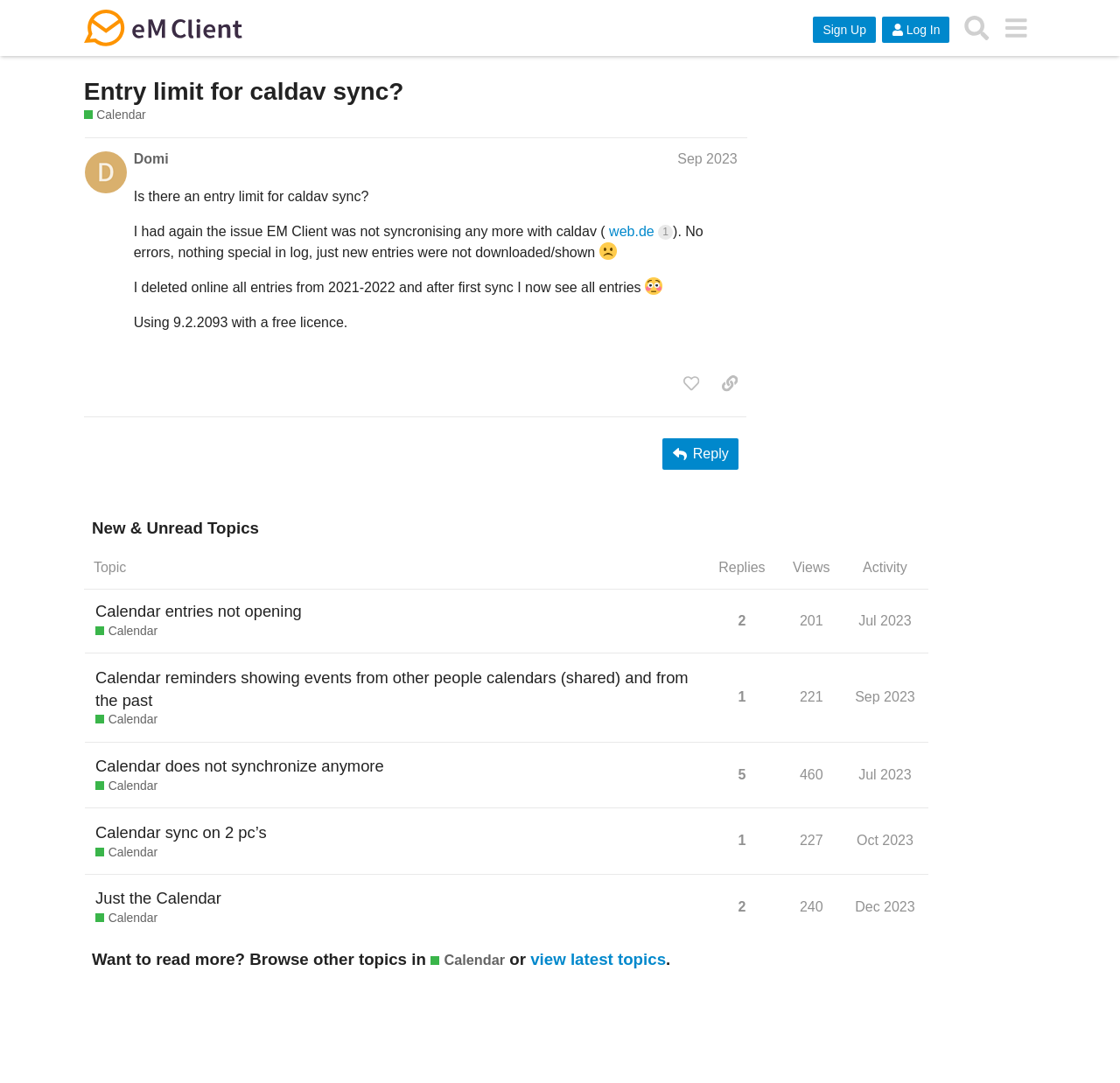Identify the coordinates of the bounding box for the element that must be clicked to accomplish the instruction: "Click the 'Reply' button".

[0.592, 0.404, 0.659, 0.433]